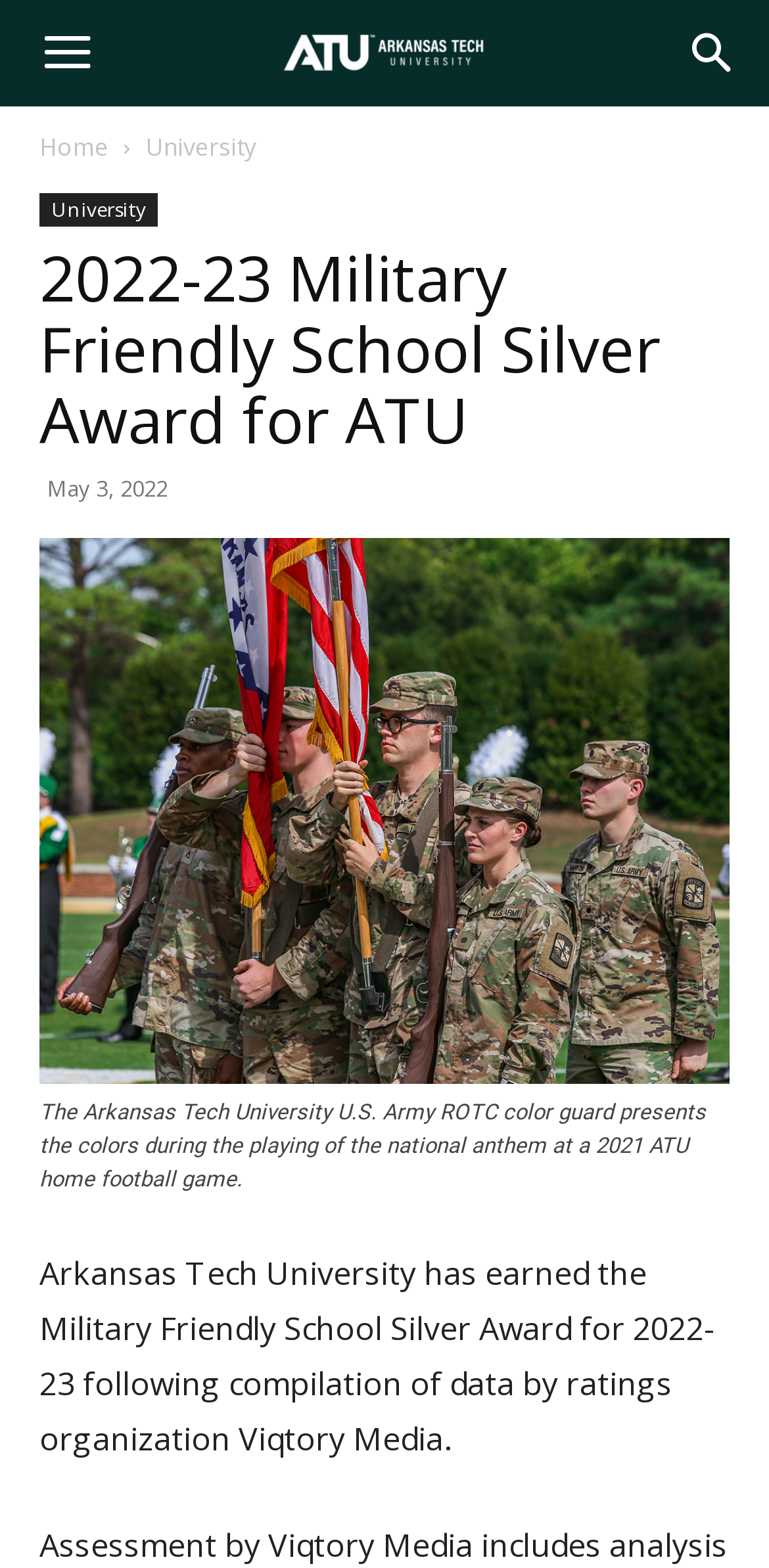Please provide a one-word or short phrase answer to the question:
What is the award earned by Arkansas Tech University?

Military Friendly School Silver Award